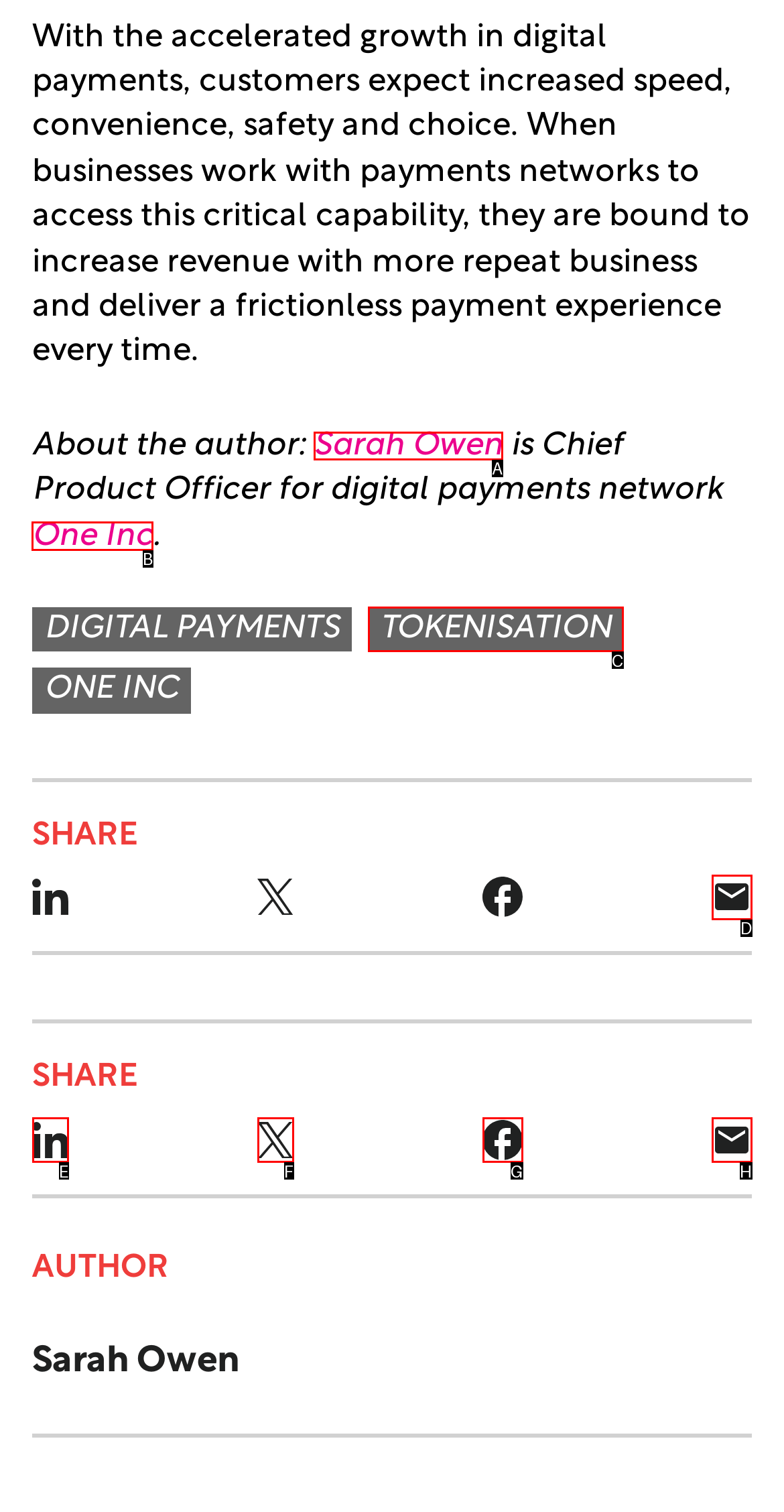Indicate which lettered UI element to click to fulfill the following task: Visit the website of One Inc
Provide the letter of the correct option.

B